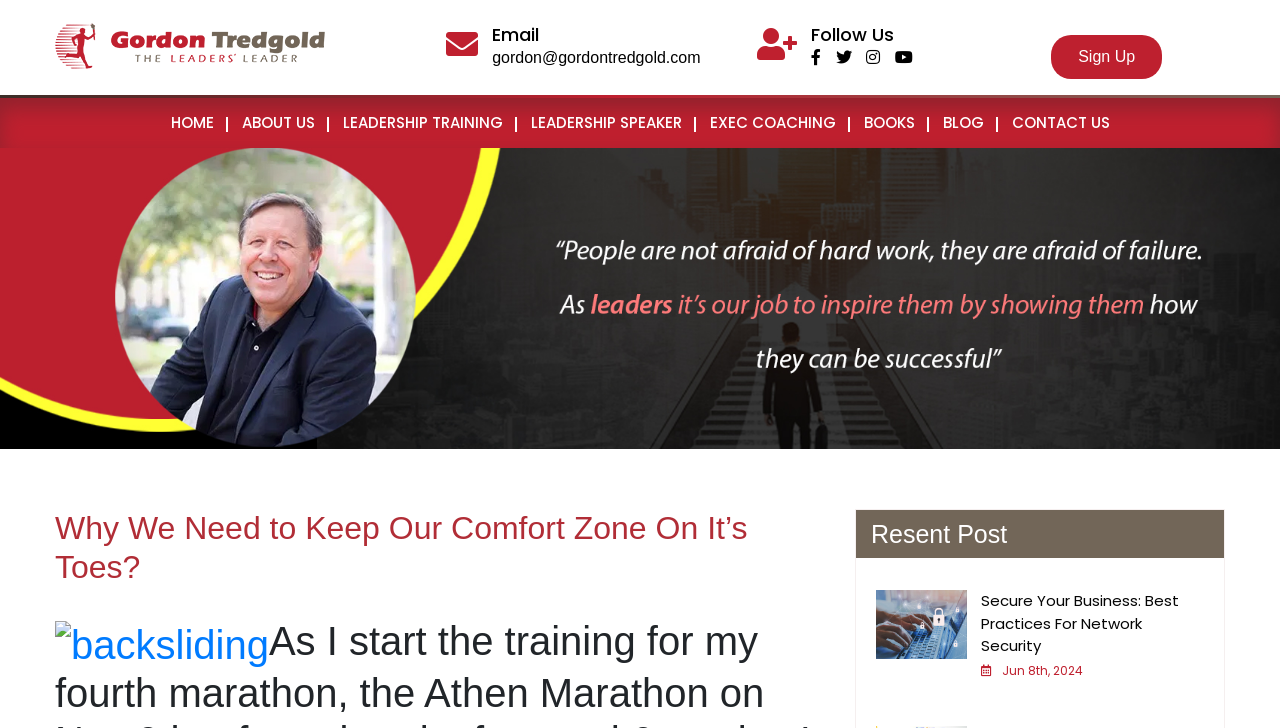Generate a comprehensive description of the contents of the webpage.

The webpage appears to be a personal blog or website of Gordon Tredgold, with a focus on leadership training, coaching, and writing. At the top left corner, there is a logo of Gordon Tredgold, accompanied by a navigation menu with links to various sections of the website, including Home, About Us, Leadership Training, and more.

Below the navigation menu, there is a large background image that spans the entire width of the page. On top of this image, there is a heading that reads "Why We Need to Keep Our Comfort Zone On It's Toes?" which suggests that this is a blog post or article.

To the right of the heading, there is a link to a related article or tag called "backsliding", accompanied by a small image. Further down the page, there is another heading that reads "Recent Post", followed by a link to an article titled "Secure Your Business: Best Practices For Network Security" with a date of June 8th, 2024.

At the top right corner of the page, there are several social media links, represented by icons, as well as a link to sign up for something. There is also a contact email address, "gordon@gordontredgold.com", displayed prominently. Overall, the webpage appears to be a personal website or blog with a focus on leadership and business-related topics.